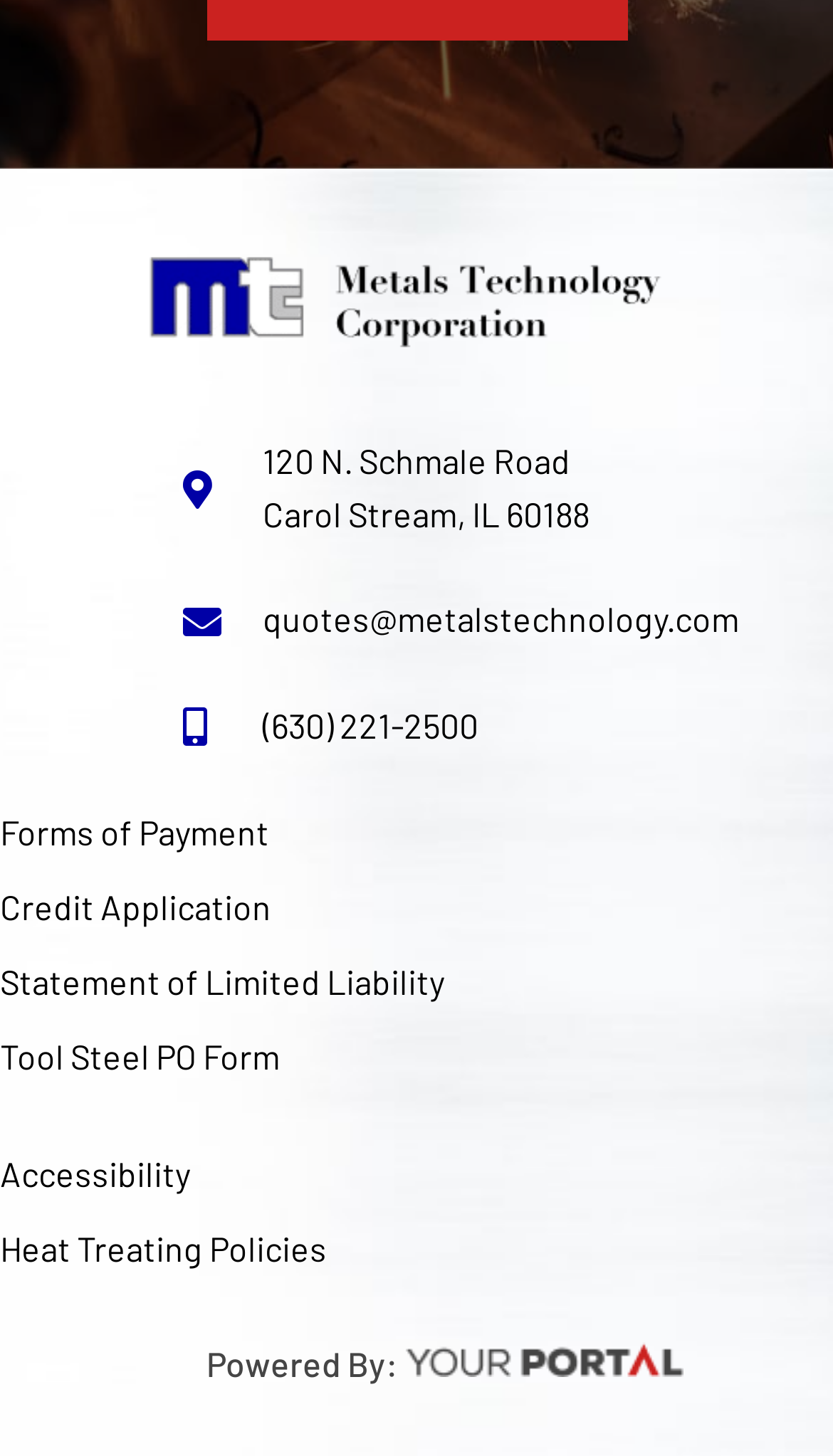Find the bounding box coordinates of the element I should click to carry out the following instruction: "visit your-portal website".

[0.487, 0.923, 0.82, 0.951]